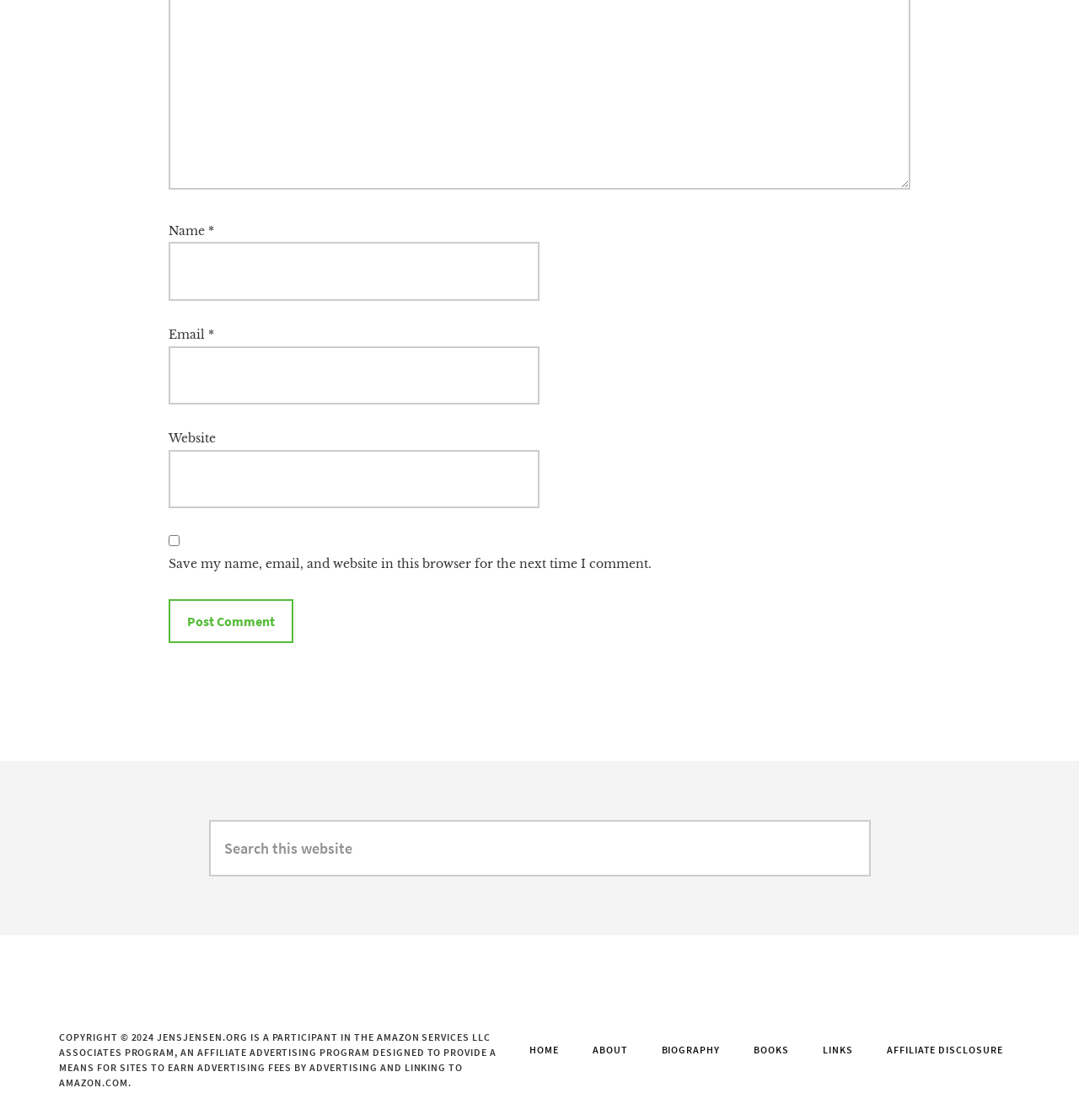What is the copyright information at the bottom of the page?
Respond with a short answer, either a single word or a phrase, based on the image.

COPYRIGHT 2024 JENSJENSEN.ORG